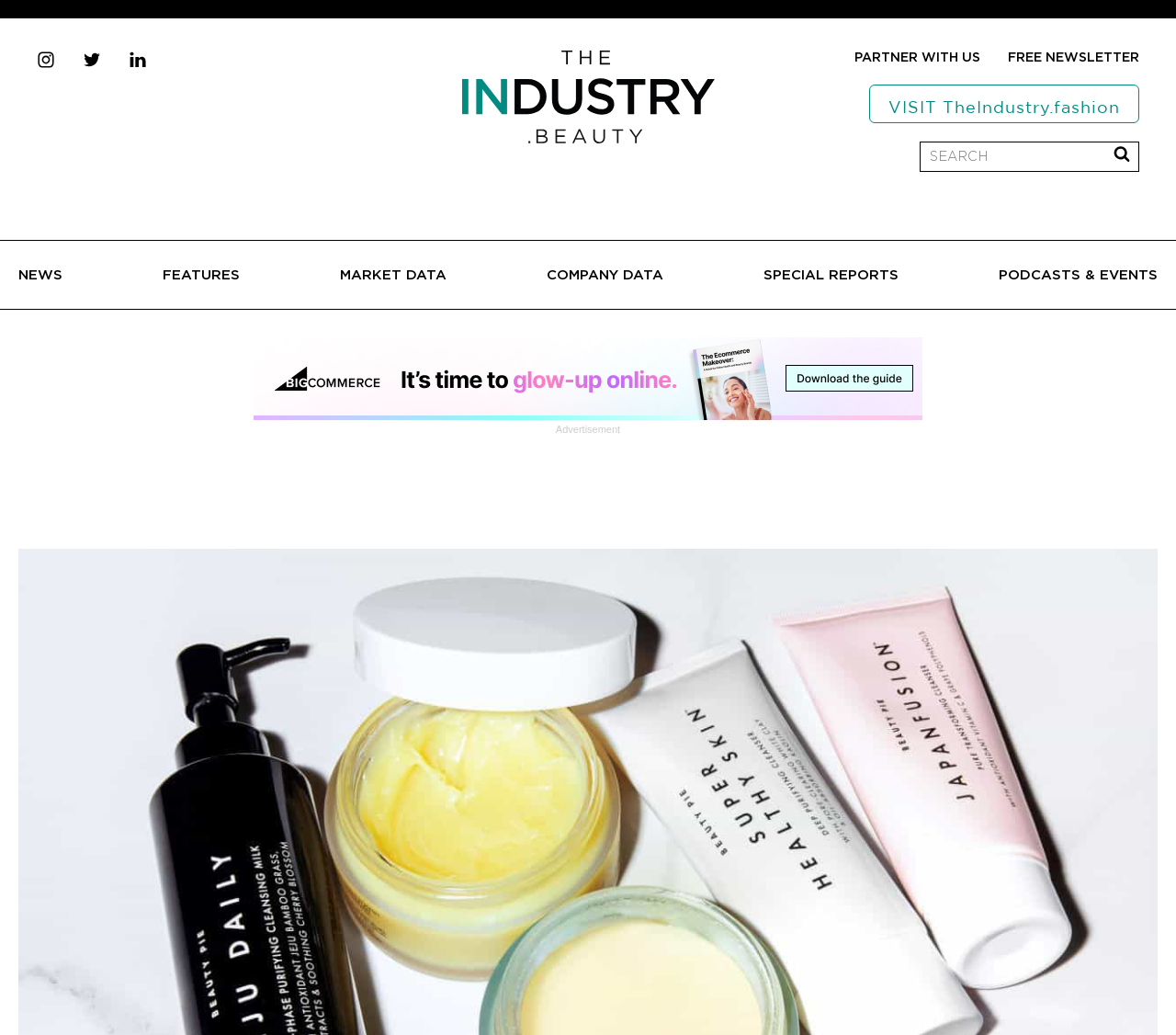Based on the provided description, "VISIT TheIndustry.fashion", find the bounding box of the corresponding UI element in the screenshot.

[0.739, 0.081, 0.969, 0.119]